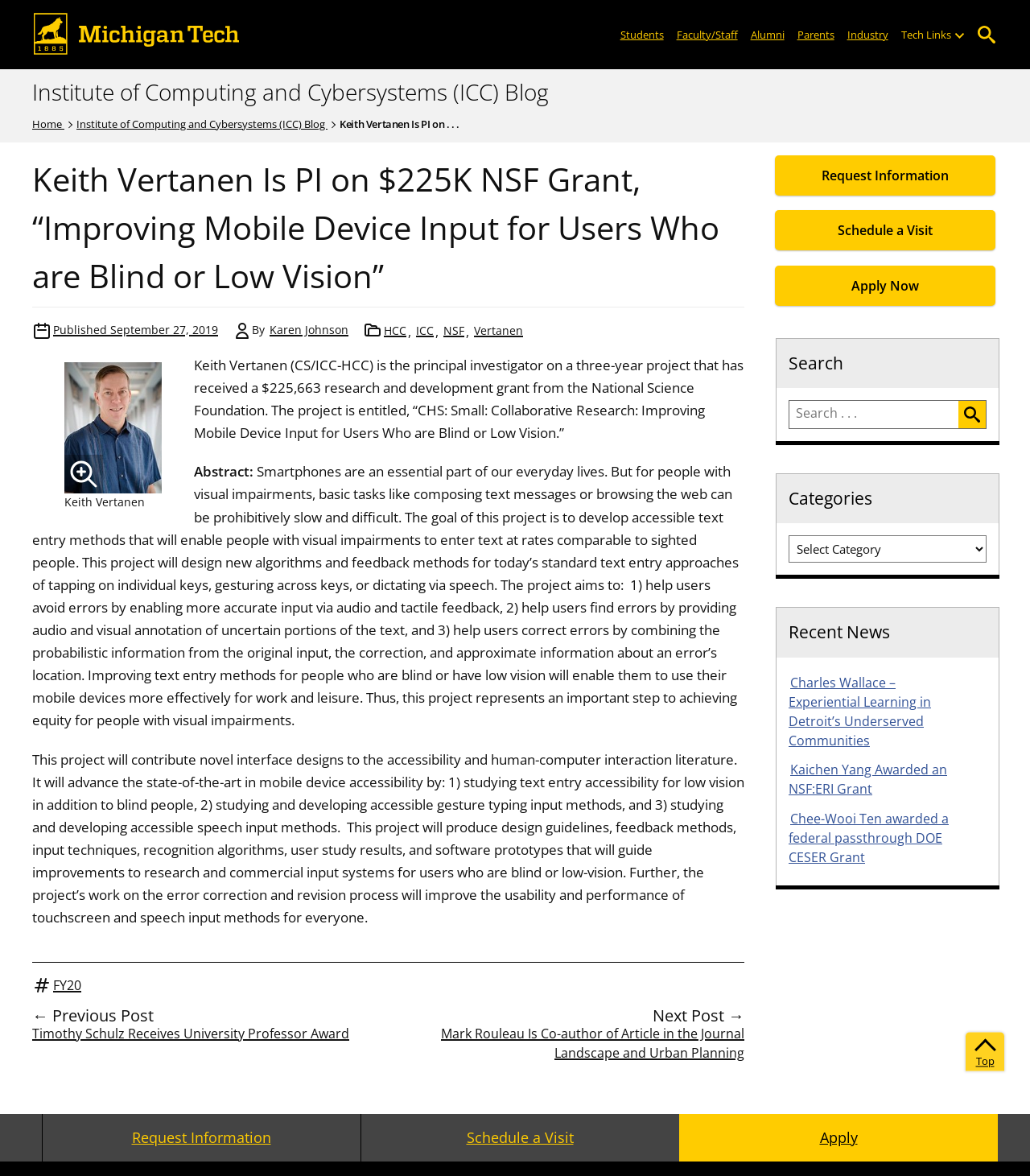What is the name of the principal investigator?
Give a one-word or short-phrase answer derived from the screenshot.

Keith Vertanen